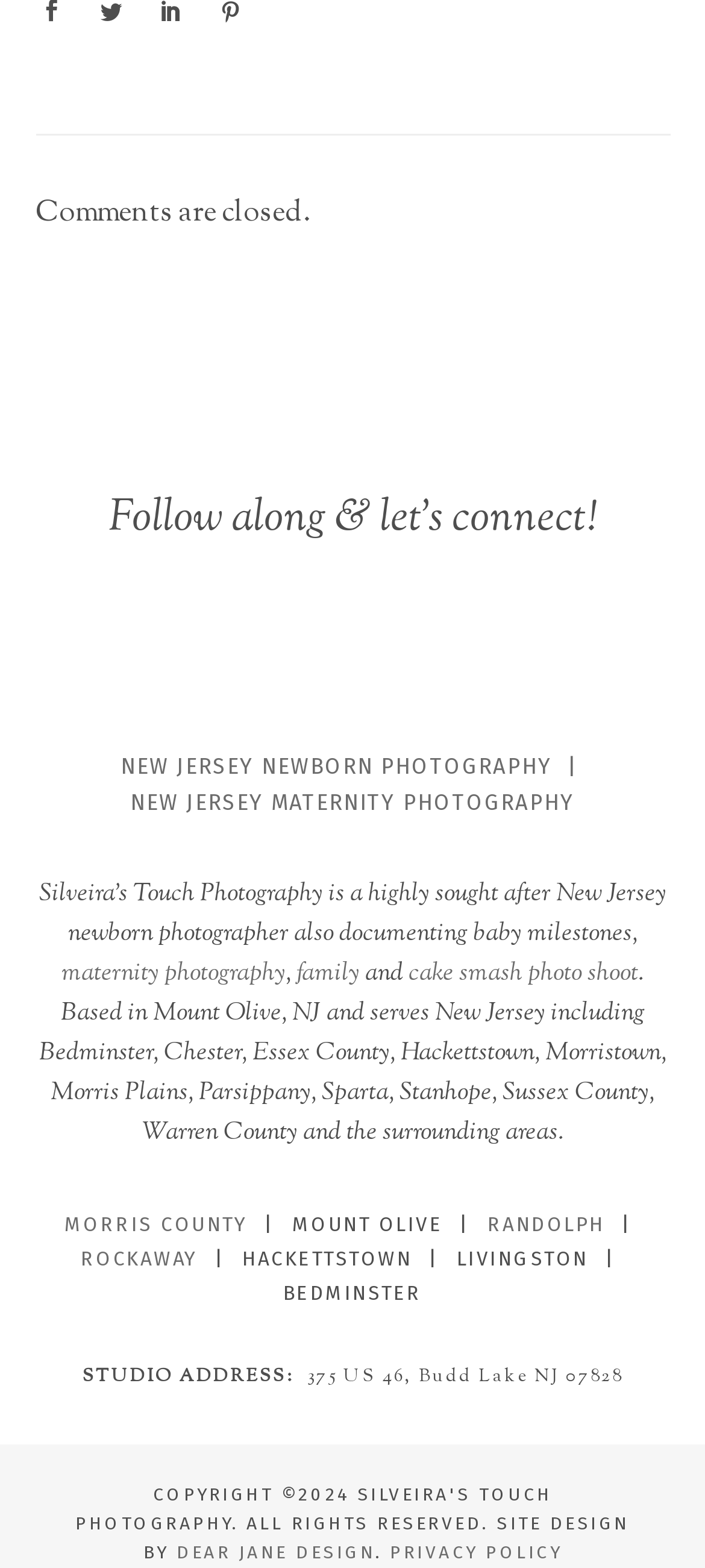What is the name of the design company?
Look at the image and provide a short answer using one word or a phrase.

Dear Jane Design